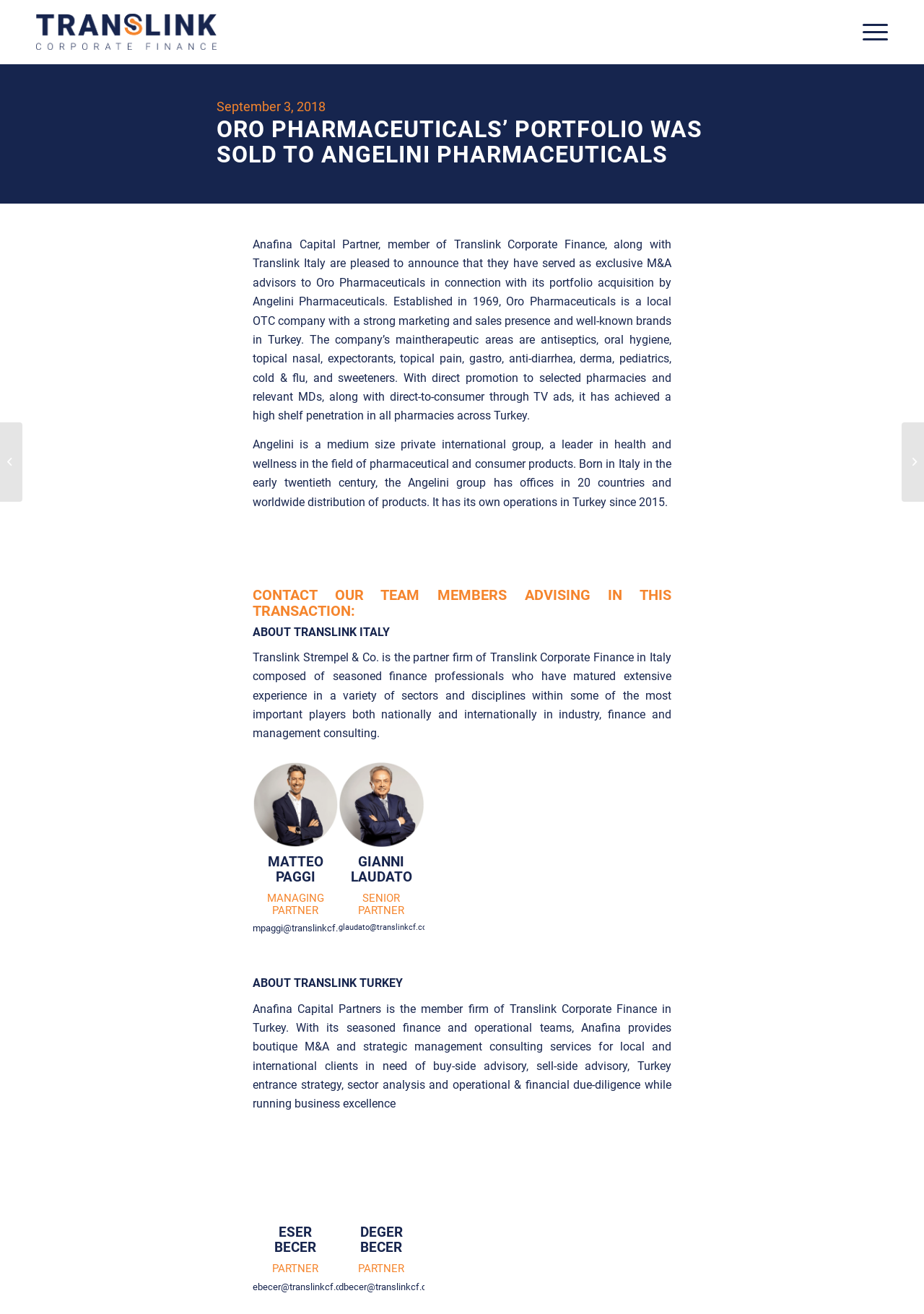Highlight the bounding box of the UI element that corresponds to this description: "aria-label="Translink International AG"".

[0.039, 0.0, 0.234, 0.048]